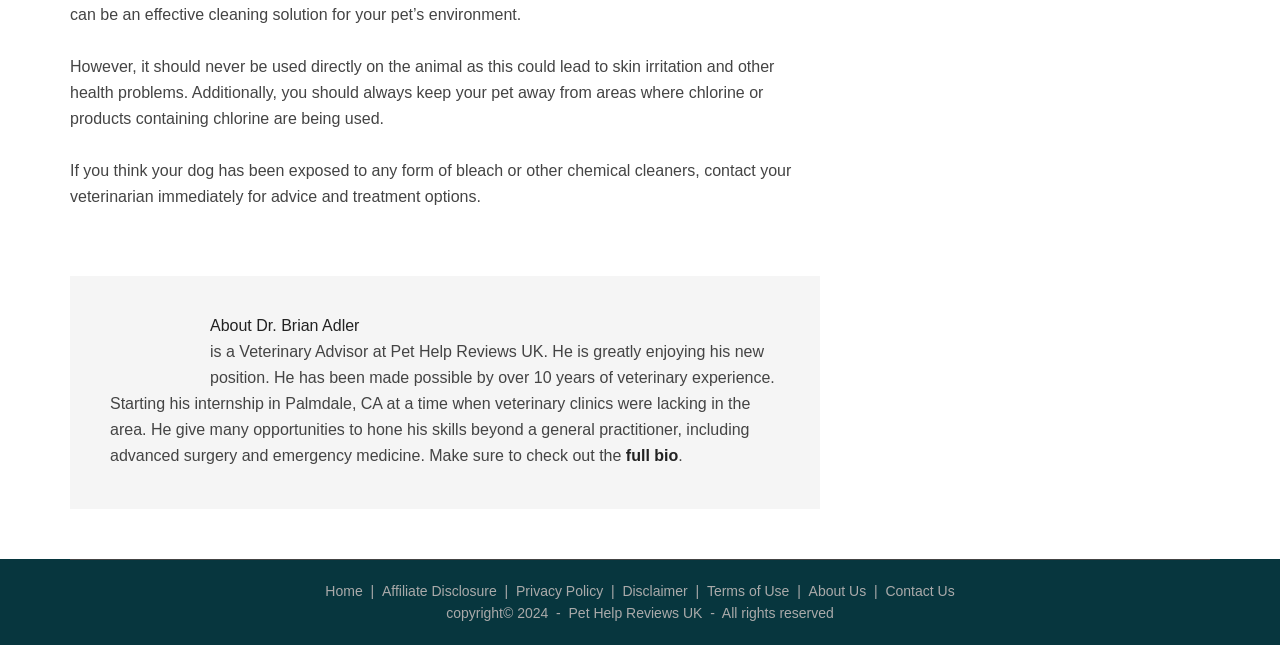Can you identify the bounding box coordinates of the clickable region needed to carry out this instruction: 'view full bio'? The coordinates should be four float numbers within the range of 0 to 1, stated as [left, top, right, bottom].

[0.489, 0.693, 0.53, 0.719]